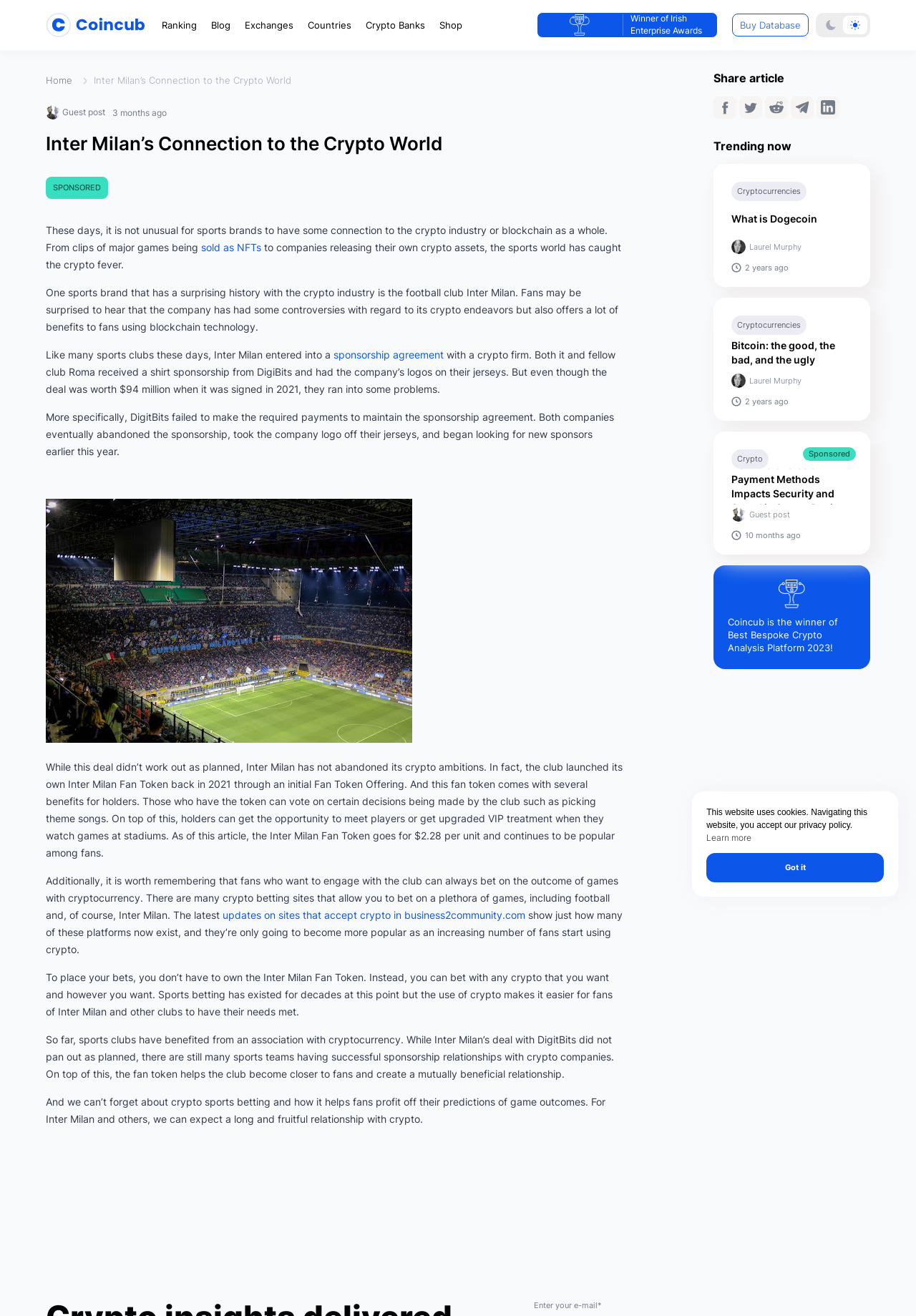Provide the bounding box coordinates for the area that should be clicked to complete the instruction: "Read the article about Inter Milan's connection to the crypto world".

[0.05, 0.1, 0.68, 0.118]